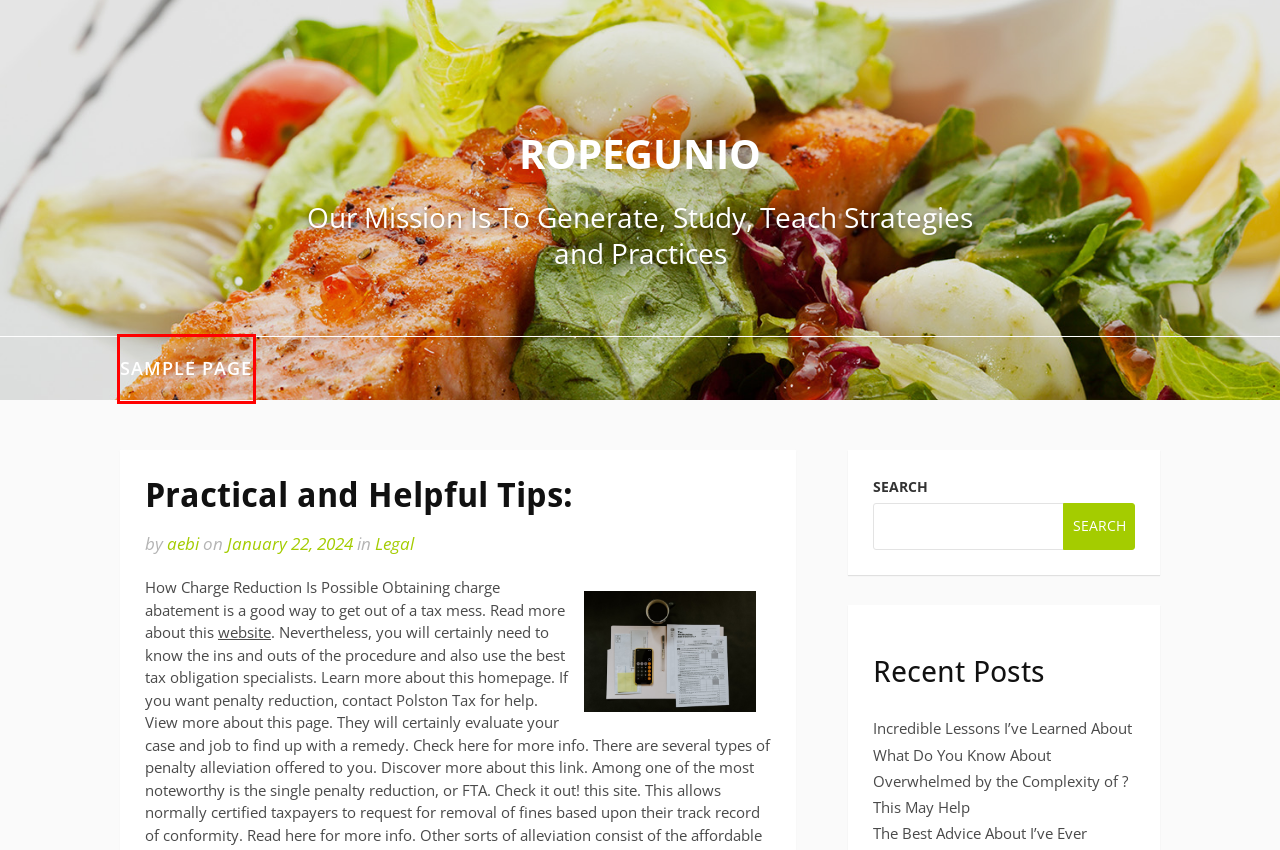Given a screenshot of a webpage with a red bounding box around a UI element, please identify the most appropriate webpage description that matches the new webpage after you click on the element. Here are the candidates:
A. Finding Parallels Between  and Life – Ropegunio
B. aebi – Ropegunio
C. Ropegunio – Our Mission Is To Generate, Study, Teach Strategies and Practices
D. Sample Page – Ropegunio
E. What Do You Know About – Ropegunio
F. Incredible Lessons I’ve Learned About – Ropegunio
G. Legal – Ropegunio
H. Overwhelmed by the Complexity of ? This May Help – Ropegunio

D